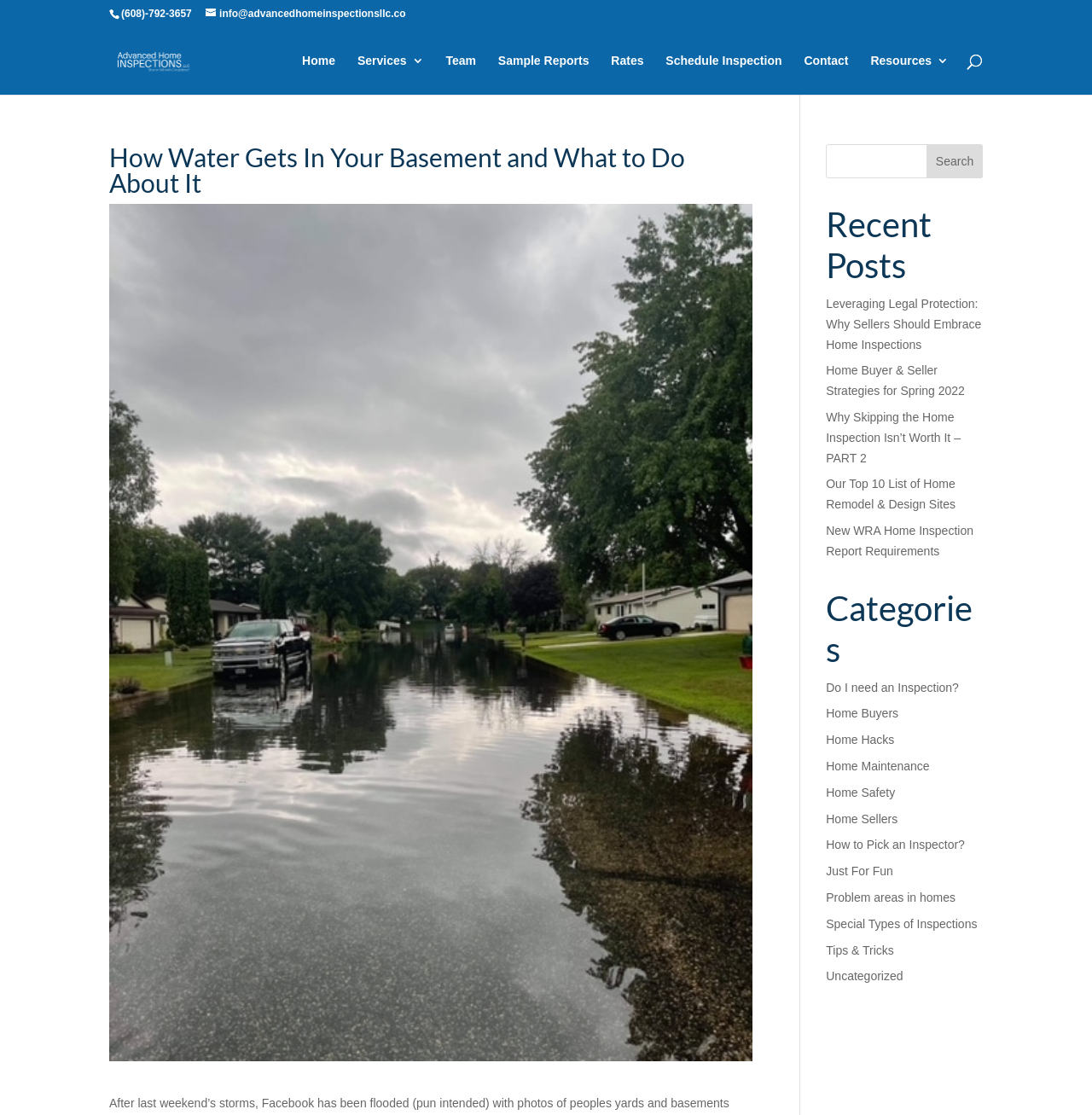Please use the details from the image to answer the following question comprehensively:
Is there a search function on the webpage?

I found two search elements, one with the bounding box coordinates [0.1, 0.024, 0.9, 0.024] and another with [0.756, 0.129, 0.9, 0.16], indicating that there is a search function on the webpage.